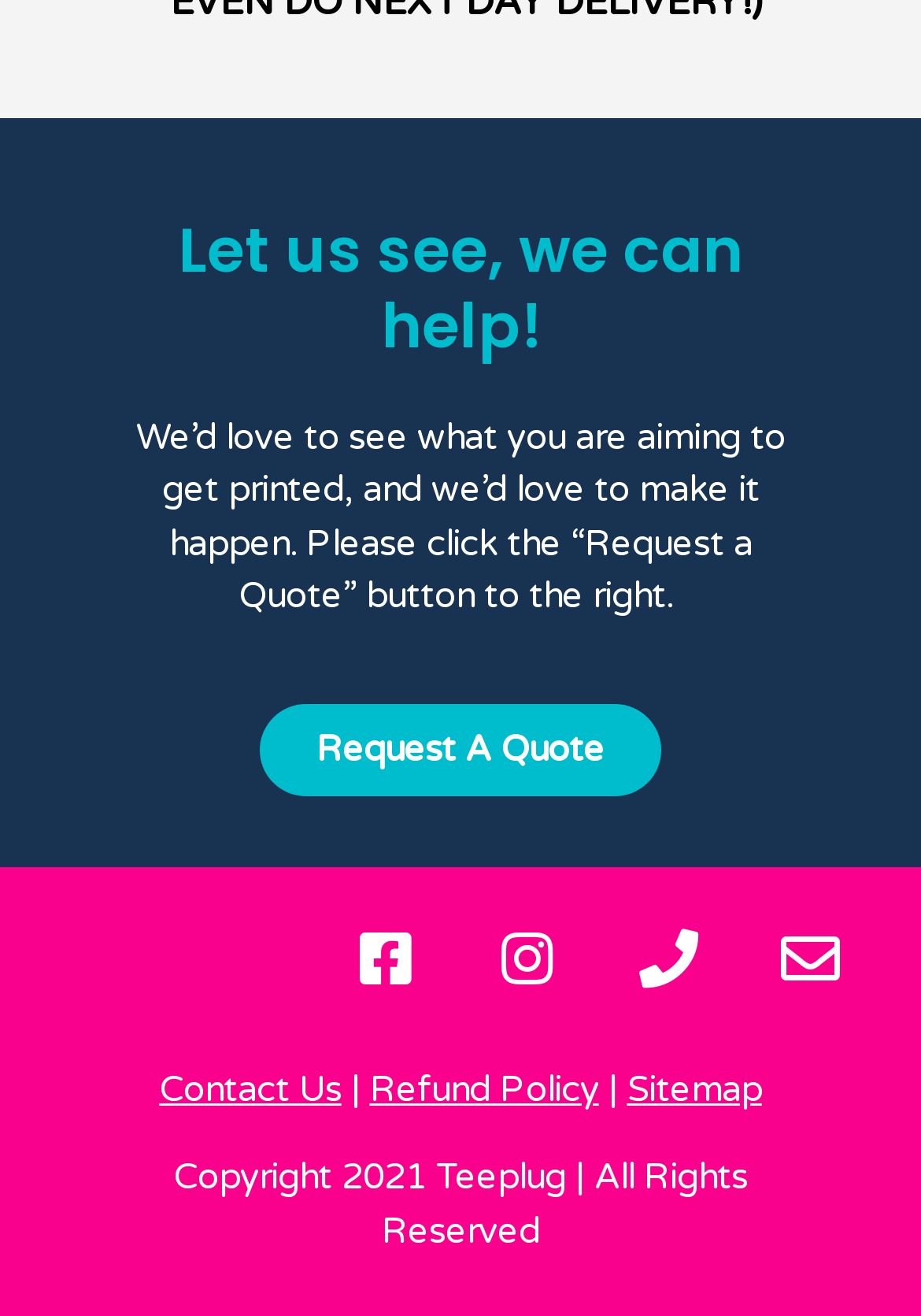How can users contact the company?
Please provide a comprehensive answer based on the contents of the image.

The webpage provides multiple ways for users to contact the company, including a 'Contact Us' link, a 'Phone' icon, an 'Envelope' icon, and social media links to Facebook and Instagram.